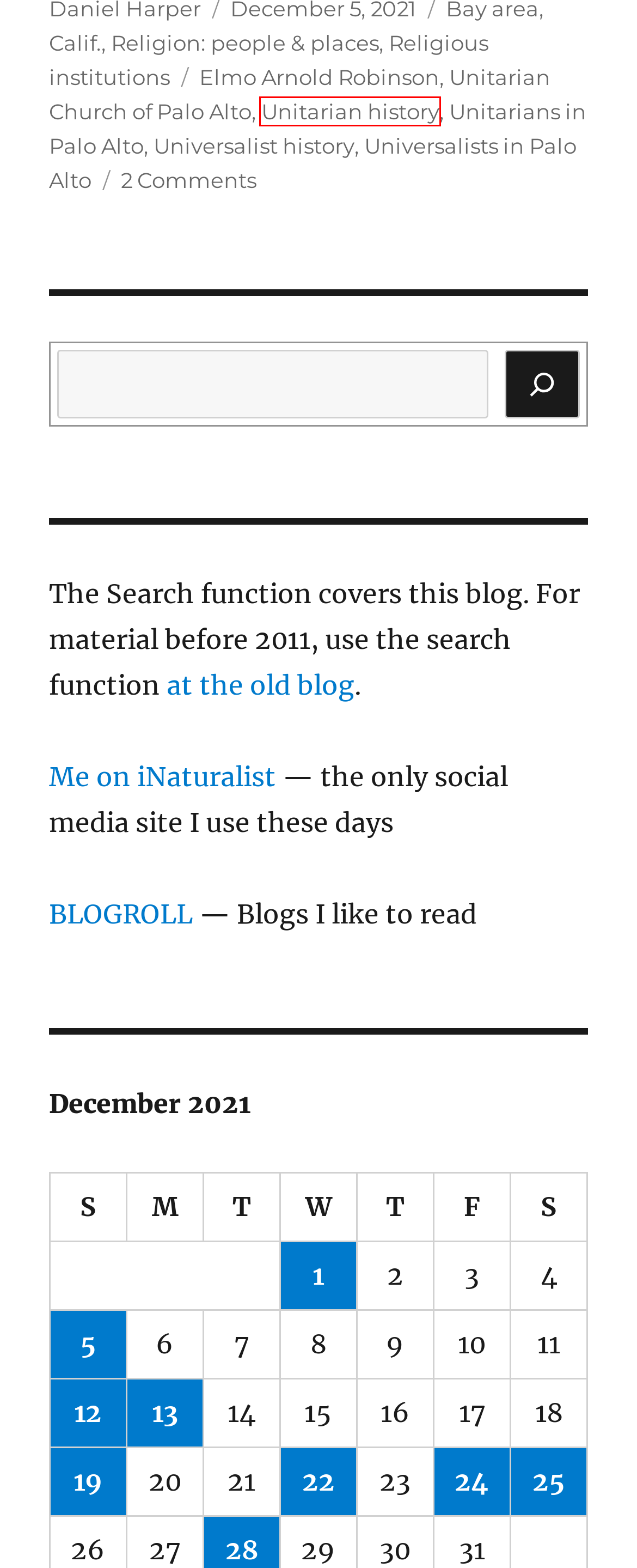You have a screenshot showing a webpage with a red bounding box around a UI element. Choose the webpage description that best matches the new page after clicking the highlighted element. Here are the options:
A. Yet Another Unitarian Universalist, vol.1 | Volume one contains entries from 2005-2010.
B. Links – Yet Another Unitarian Universalist
C. Elmo Arnold Robinson – Yet Another Unitarian Universalist
D. Unitarian history – Yet Another Unitarian Universalist
E. Universalists in Palo Alto – Yet Another Unitarian Universalist
F. Unitarian Church of Palo Alto – Yet Another Unitarian Universalist
G. Religion: people & places – Yet Another Unitarian Universalist
H. December 24, 2021 – Yet Another Unitarian Universalist

D